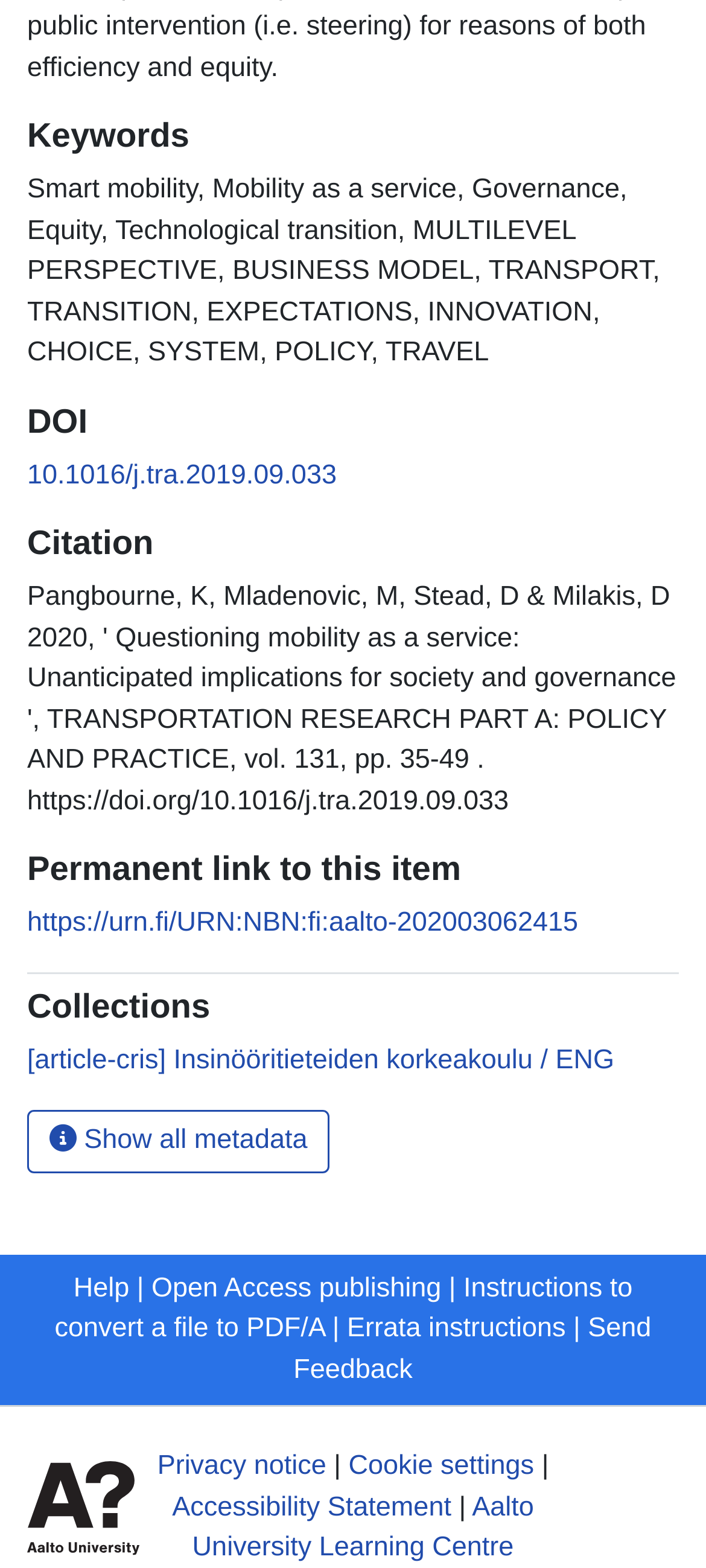Return the bounding box coordinates of the UI element that corresponds to this description: "Aalto University Learning Centre". The coordinates must be given as four float numbers in the range of 0 and 1, [left, top, right, bottom].

[0.272, 0.951, 0.756, 0.997]